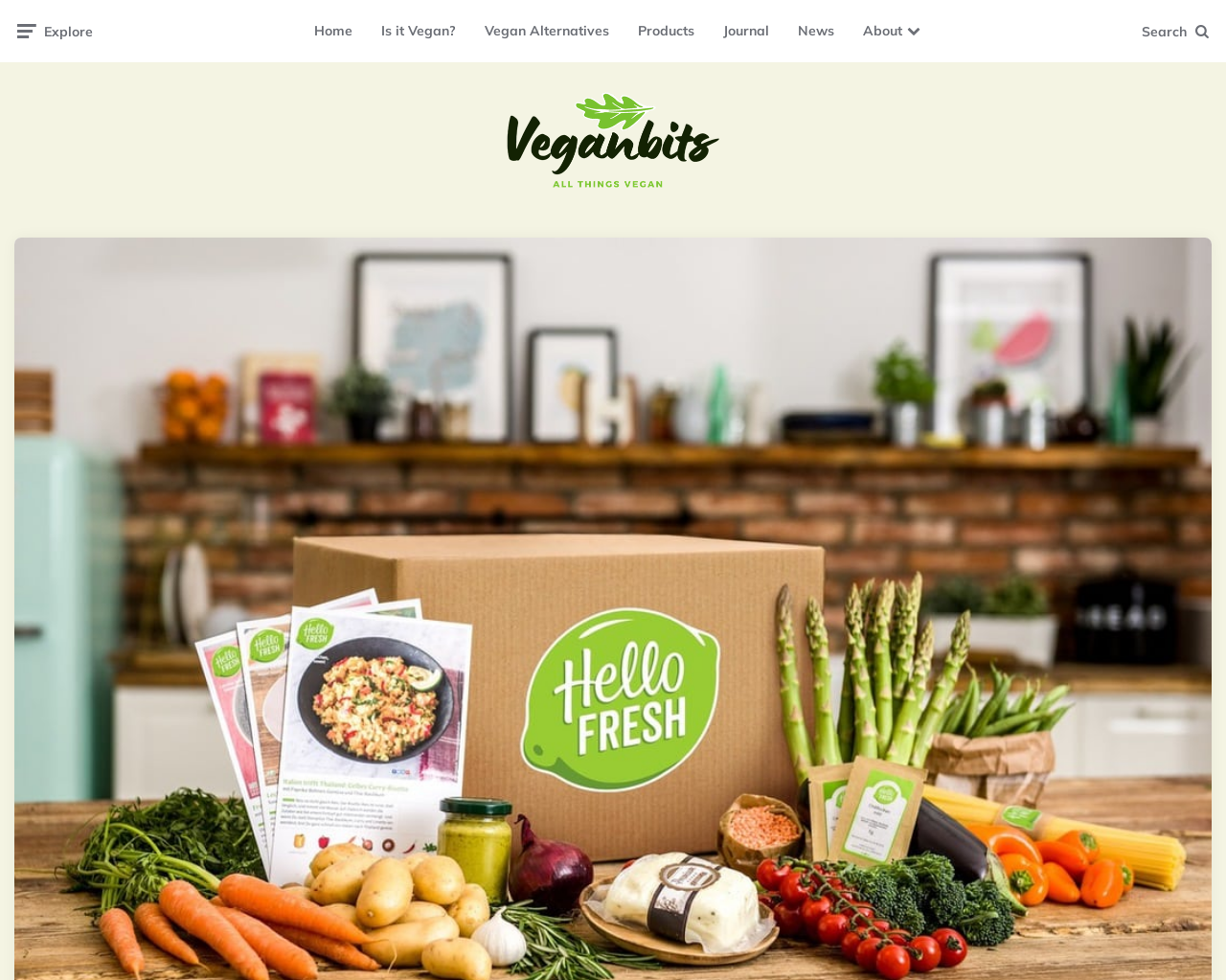Produce an elaborate caption capturing the essence of the webpage.

The webpage is about exploring alternatives to HelloFresh, a meal kit company that lacks a fully organic selection. At the top left of the page, there is a navigation menu with links to various sections, including "Home", "Is it Vegan?", "Vegan Alternatives", "Products", "Journal", "News", and "About". These links are aligned horizontally and take up a small portion of the top section of the page.

To the right of the navigation menu, there is a search bar with the text "Search". Below the navigation menu, there is a prominent link to "Vegan Bits" with an accompanying image, taking up a significant portion of the page. The image and link are centered and positioned near the top of the page.

The main content of the page appears to be focused on discussing alternatives to HelloFresh, with the title "Is HelloFresh Organic? Nope! (Our Top Alternative)" indicating the topic of the page.